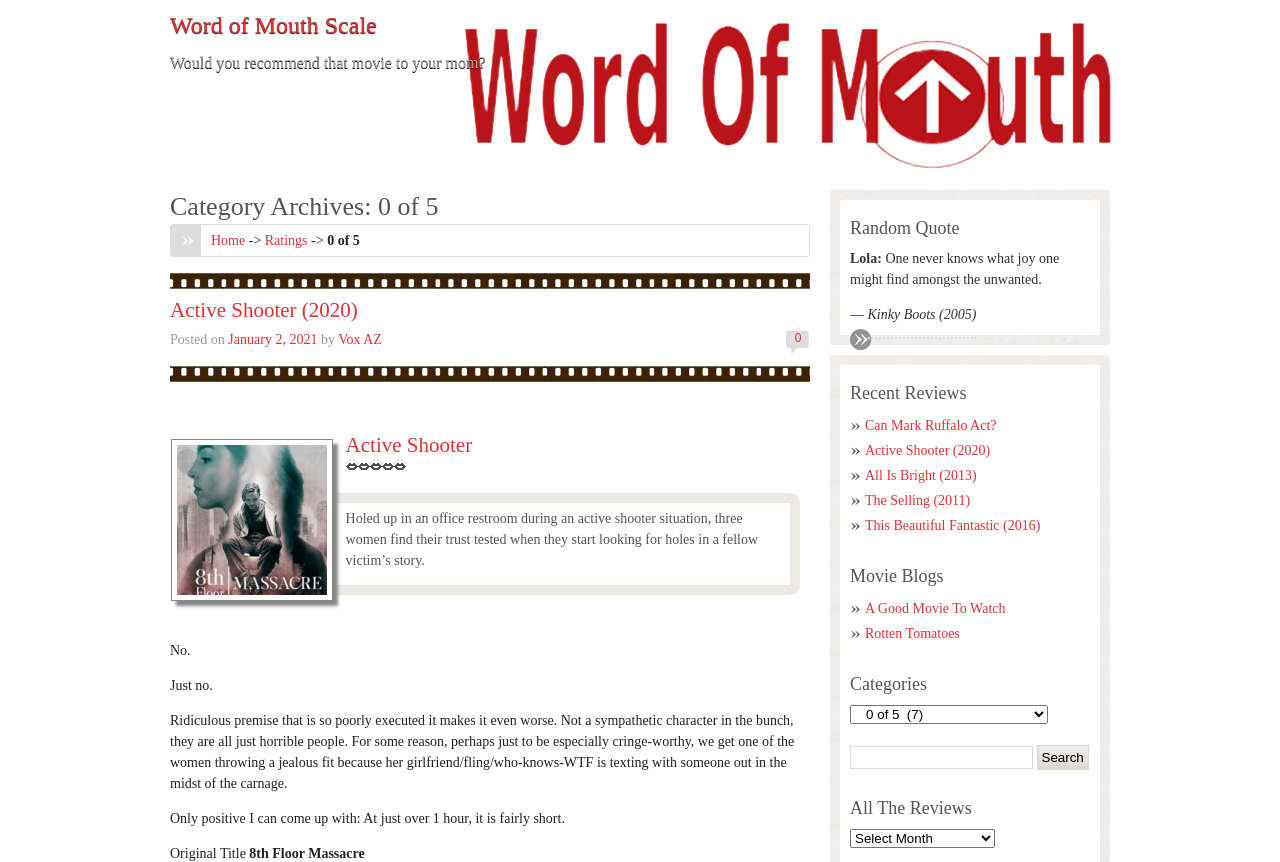Please reply with a single word or brief phrase to the question: 
What is the rating of the movie 'Active Shooter'?

0 of 5